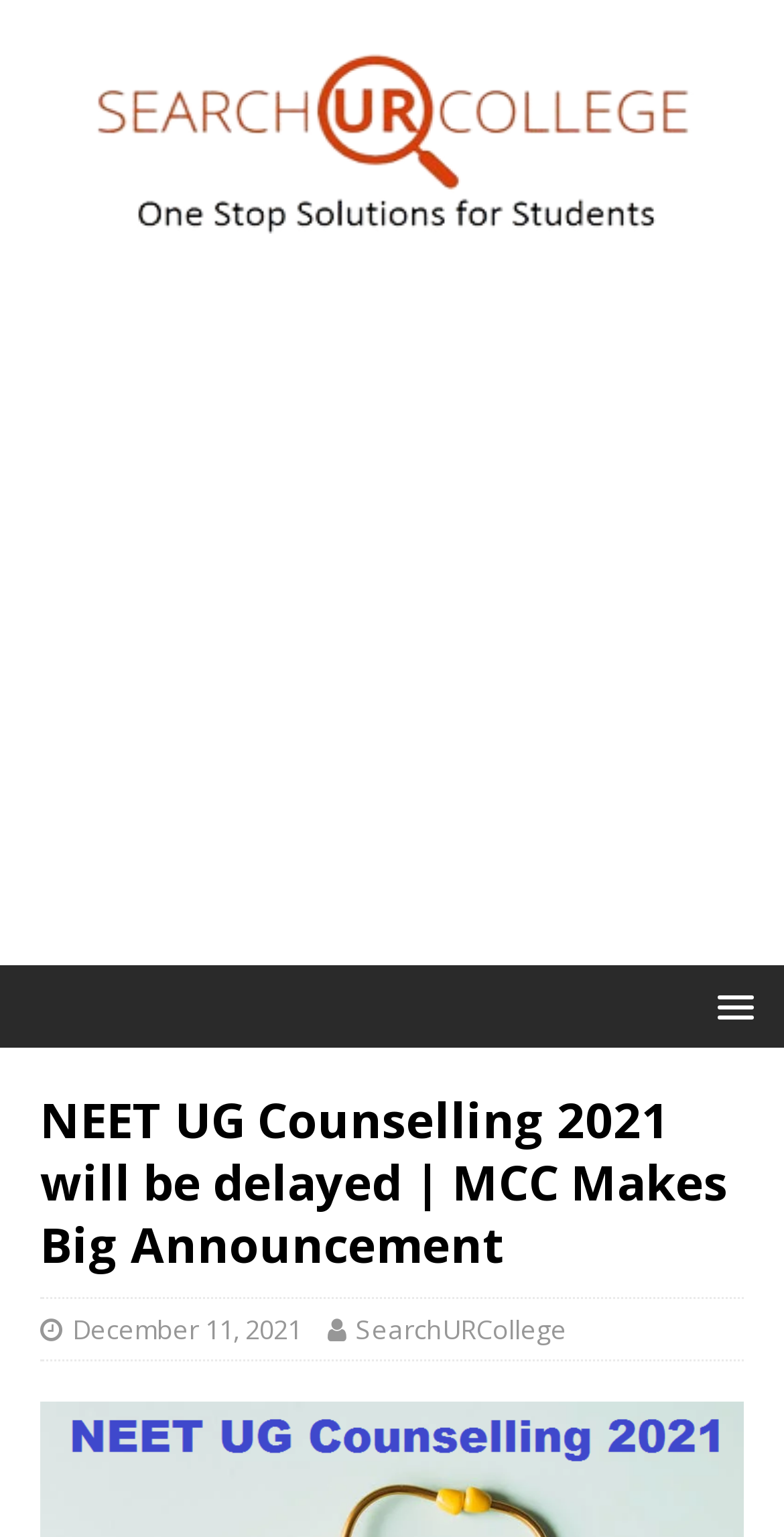Given the element description: "MENU", predict the bounding box coordinates of this UI element. The coordinates must be four float numbers between 0 and 1, given as [left, top, right, bottom].

[0.872, 0.635, 0.987, 0.672]